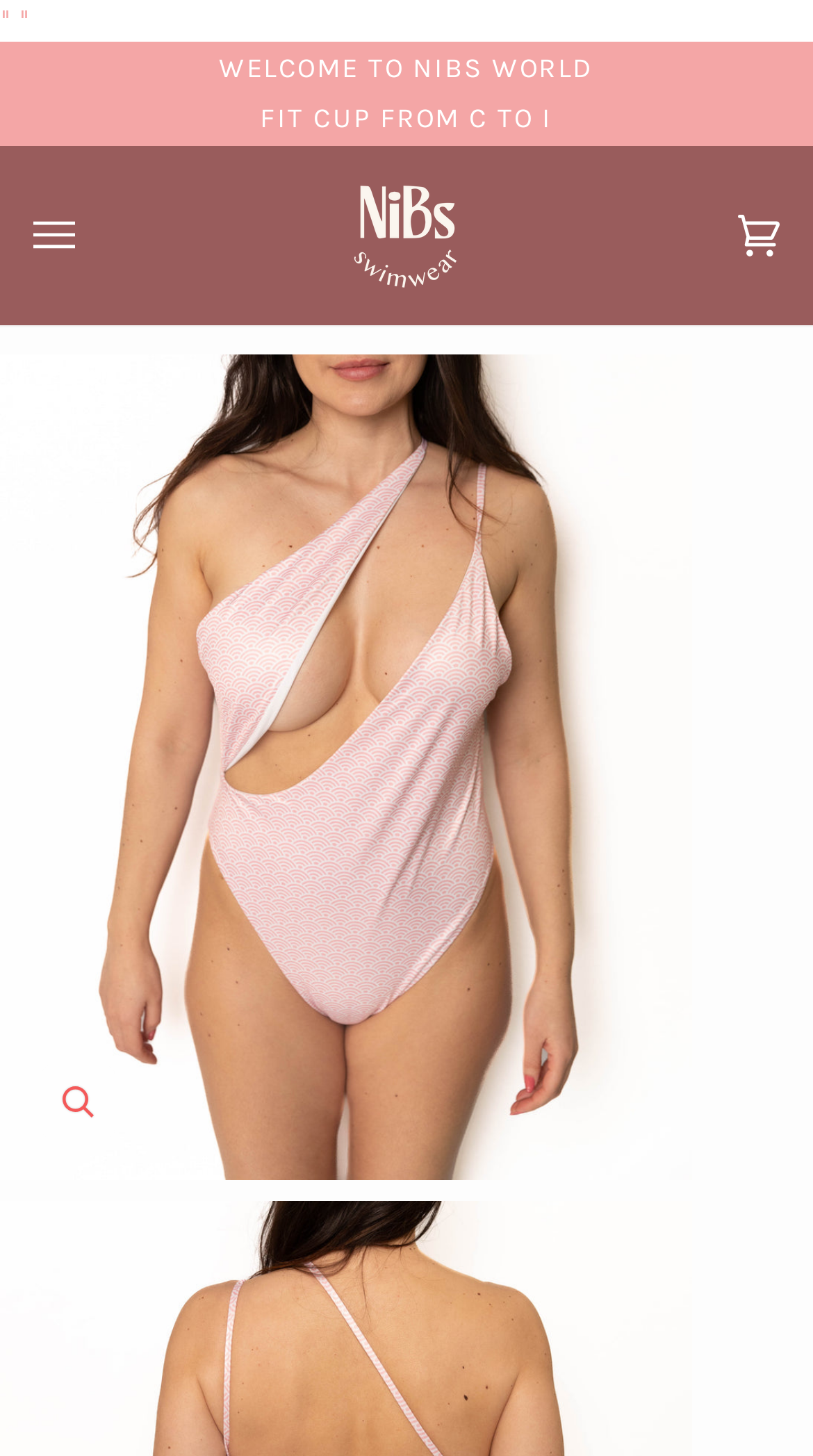What is the purpose of the button with the text 'Open menu'?
Answer the question with a single word or phrase, referring to the image.

To open the menu